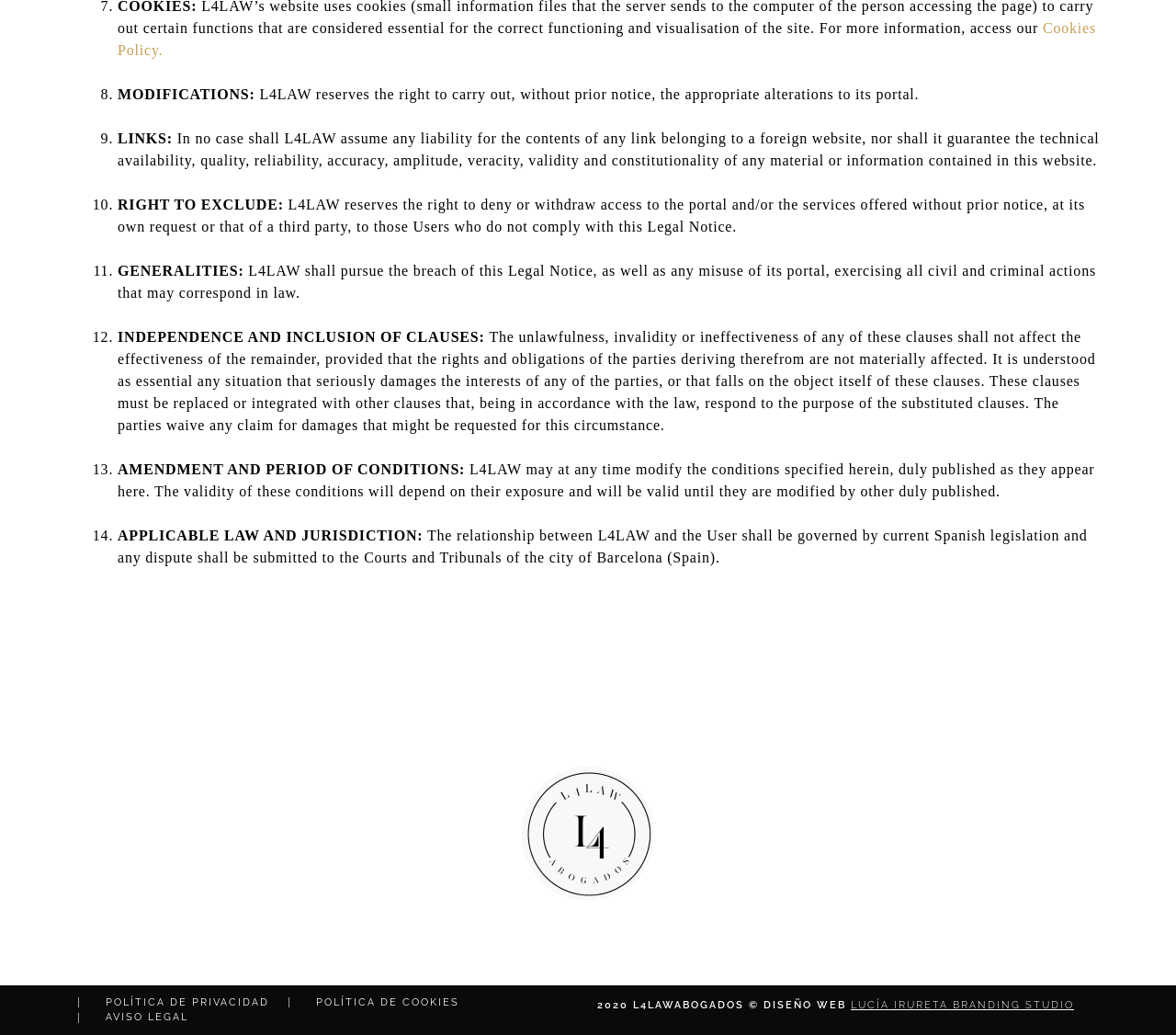What is the language of the legal notices?
Refer to the image and provide a one-word or short phrase answer.

Spanish